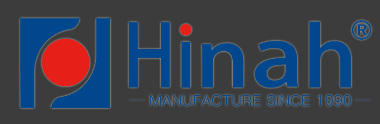Explain the details of the image comprehensively.

The image features the logo of "Hinah," prominently displaying the brand name in blue letters beside a distinctive red circle. Below the brand name, the slogan "Manufacture Since 1990" highlights the company’s long-standing presence in its industry, emphasizing its experience and expertise. The logo is designed with a clean, modern aesthetic, positioned against a dark background that enhances its visibility and professionalism. This image represents Hebei Hanna Technology Co., Ltd., a company known for its innovation and quality in manufacturing, particularly within the powder coating sector.